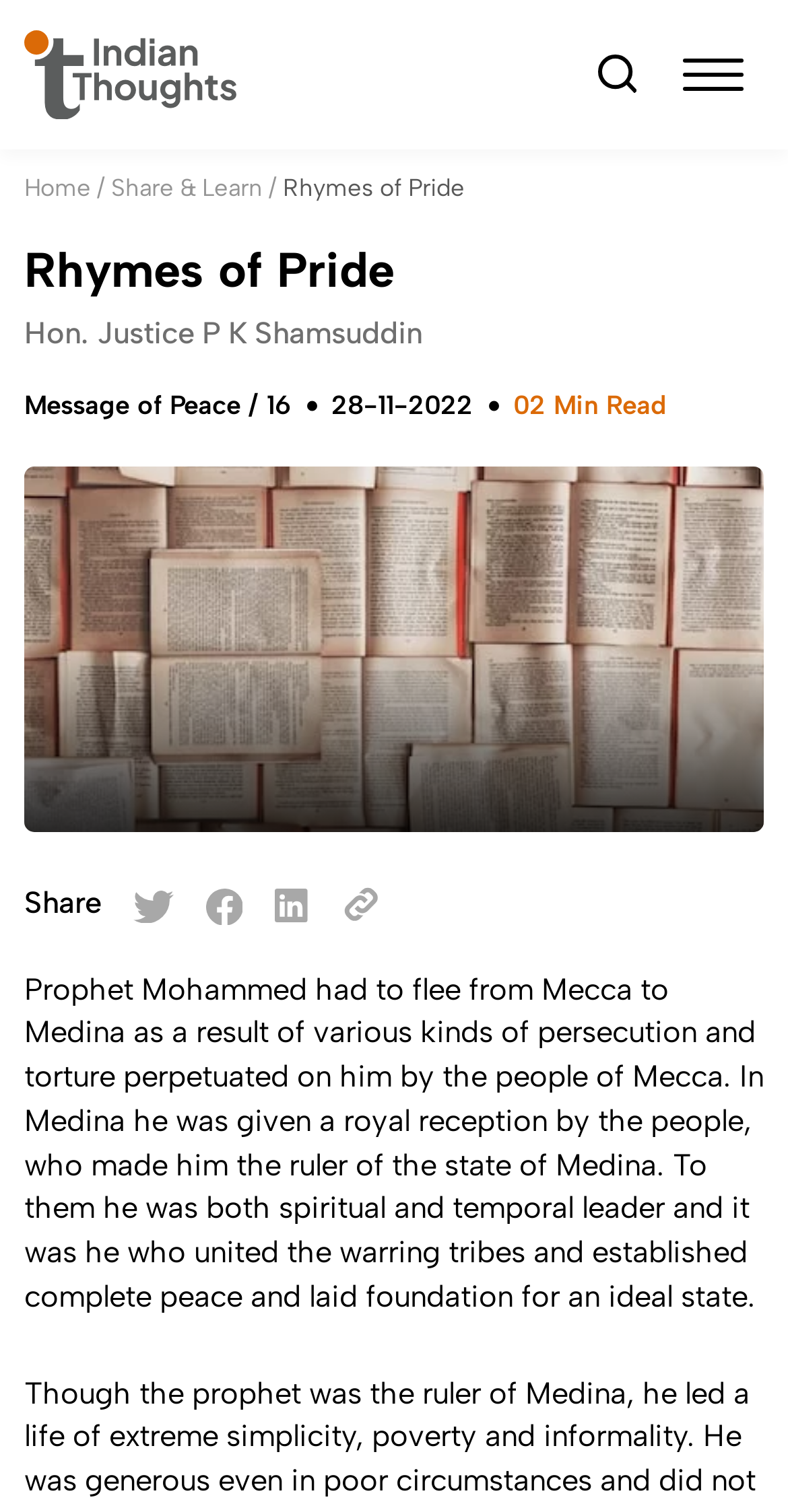Provide a brief response in the form of a single word or phrase:
What is the date of the article?

28-11-2022